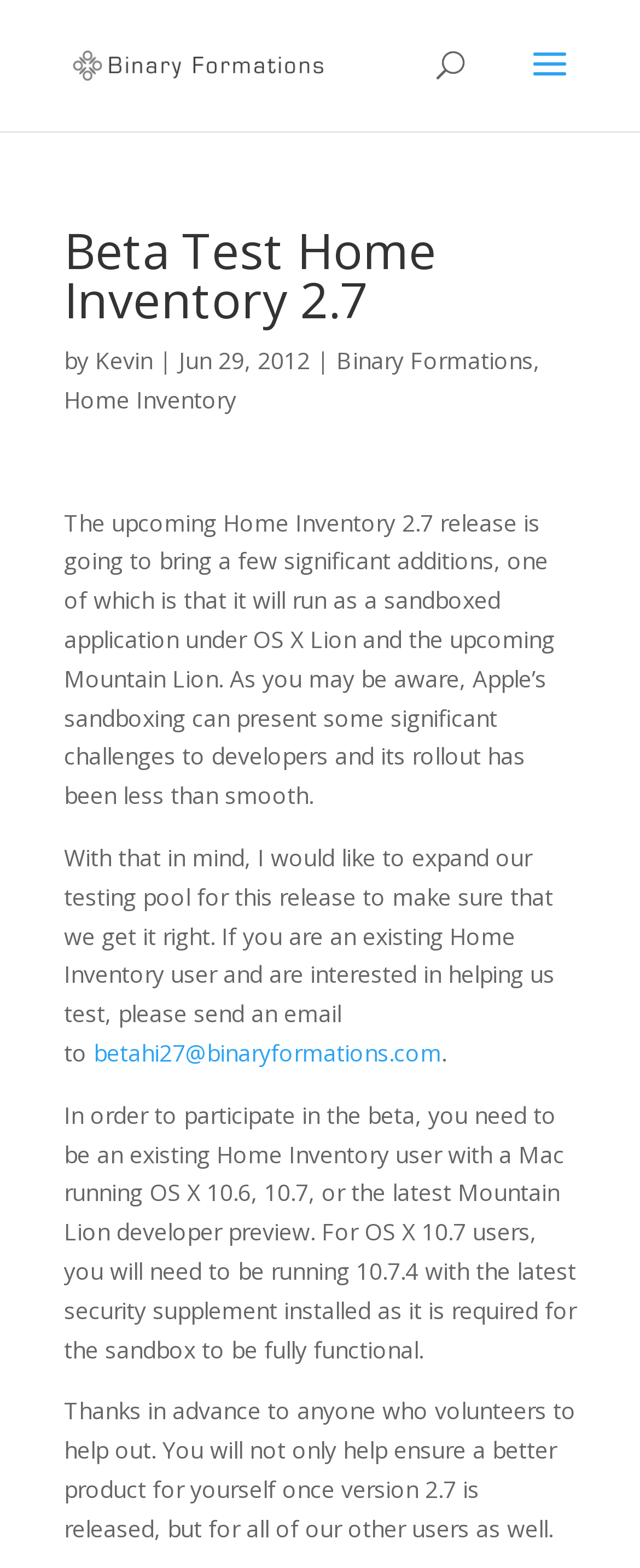Use a single word or phrase to answer the question:
Who is the author of the article?

Kevin